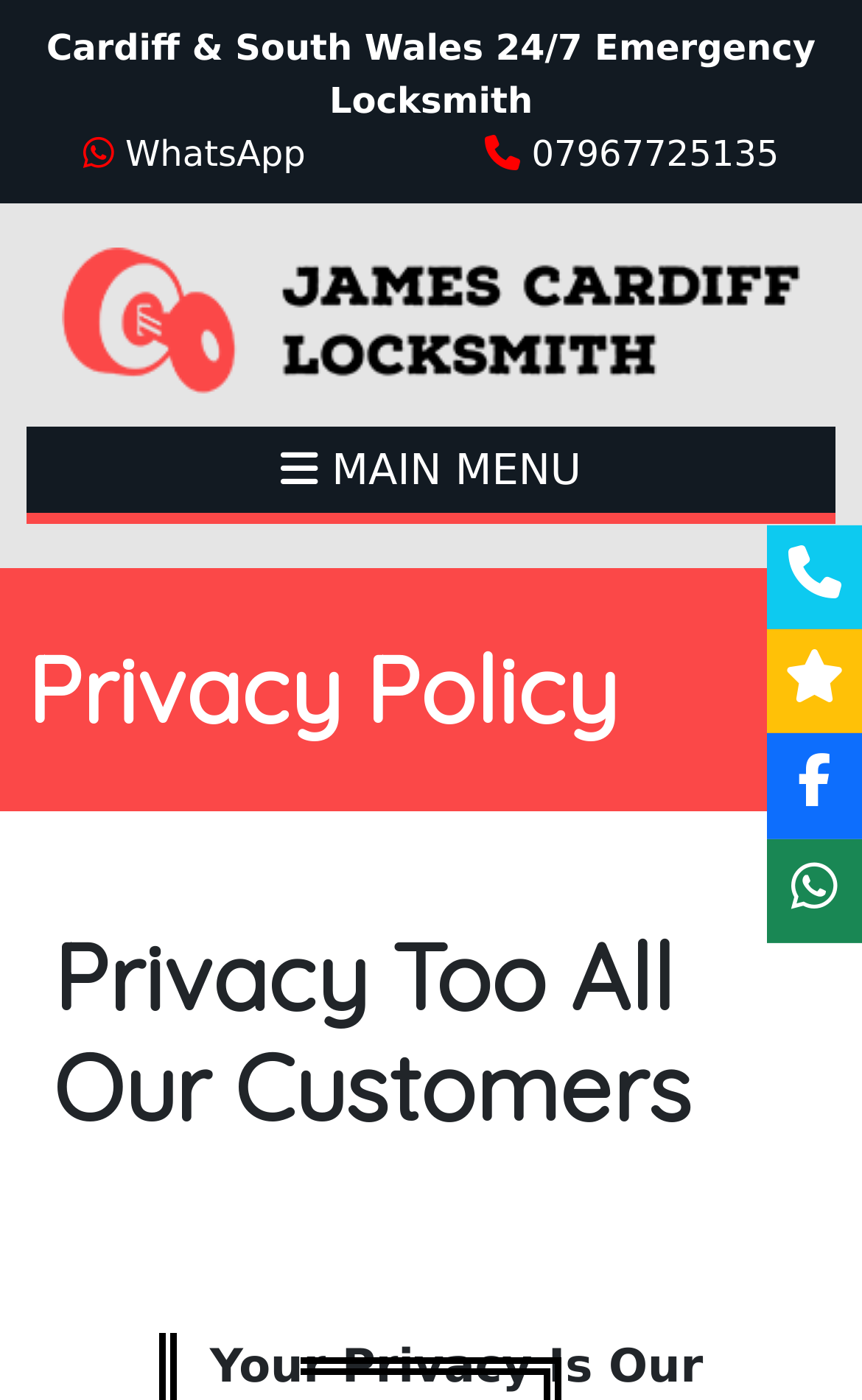Calculate the bounding box coordinates for the UI element based on the following description: "AUTHOR". Ensure the coordinates are four float numbers between 0 and 1, i.e., [left, top, right, bottom].

None